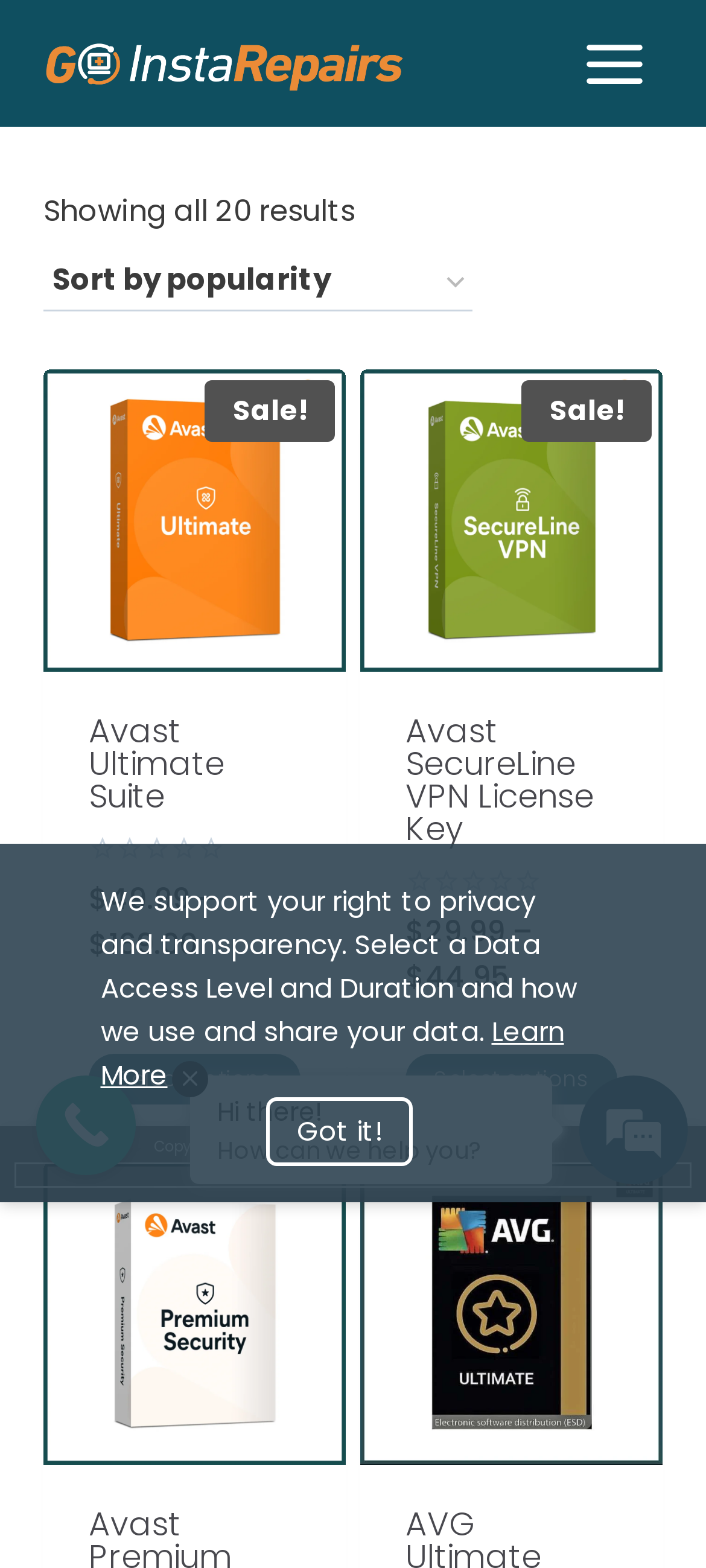Pinpoint the bounding box coordinates for the area that should be clicked to perform the following instruction: "Select options for 'Avast Ultimate Suite'".

[0.126, 0.672, 0.426, 0.705]